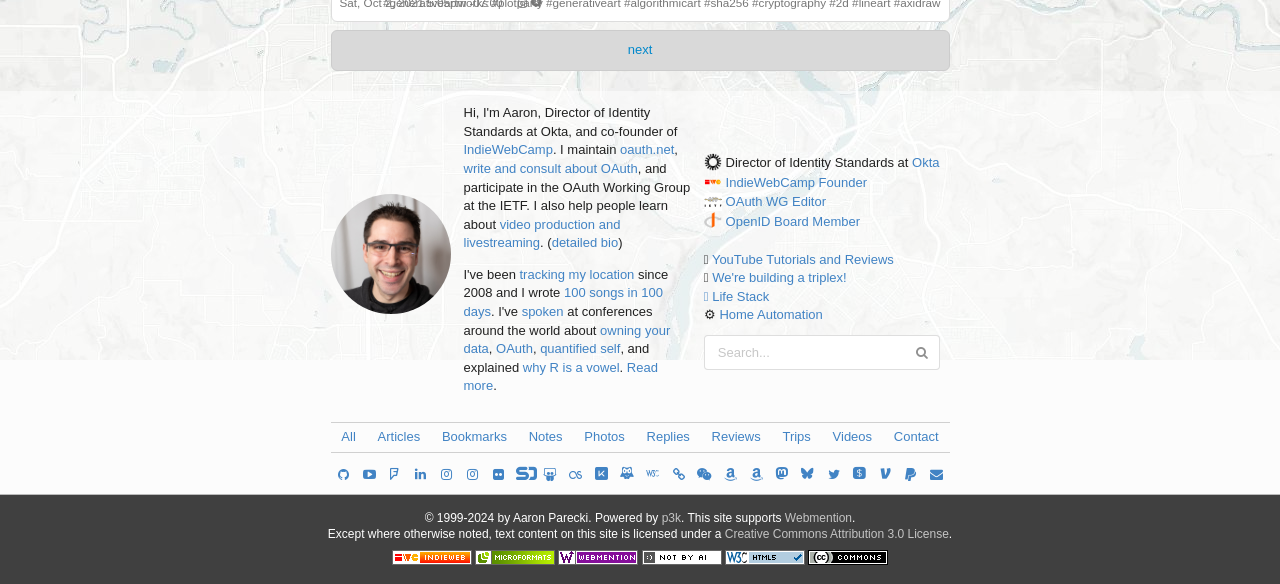Please identify the bounding box coordinates of the element's region that should be clicked to execute the following instruction: "Check out the IndieWebCamp link". The bounding box coordinates must be four float numbers between 0 and 1, i.e., [left, top, right, bottom].

[0.362, 0.244, 0.432, 0.27]